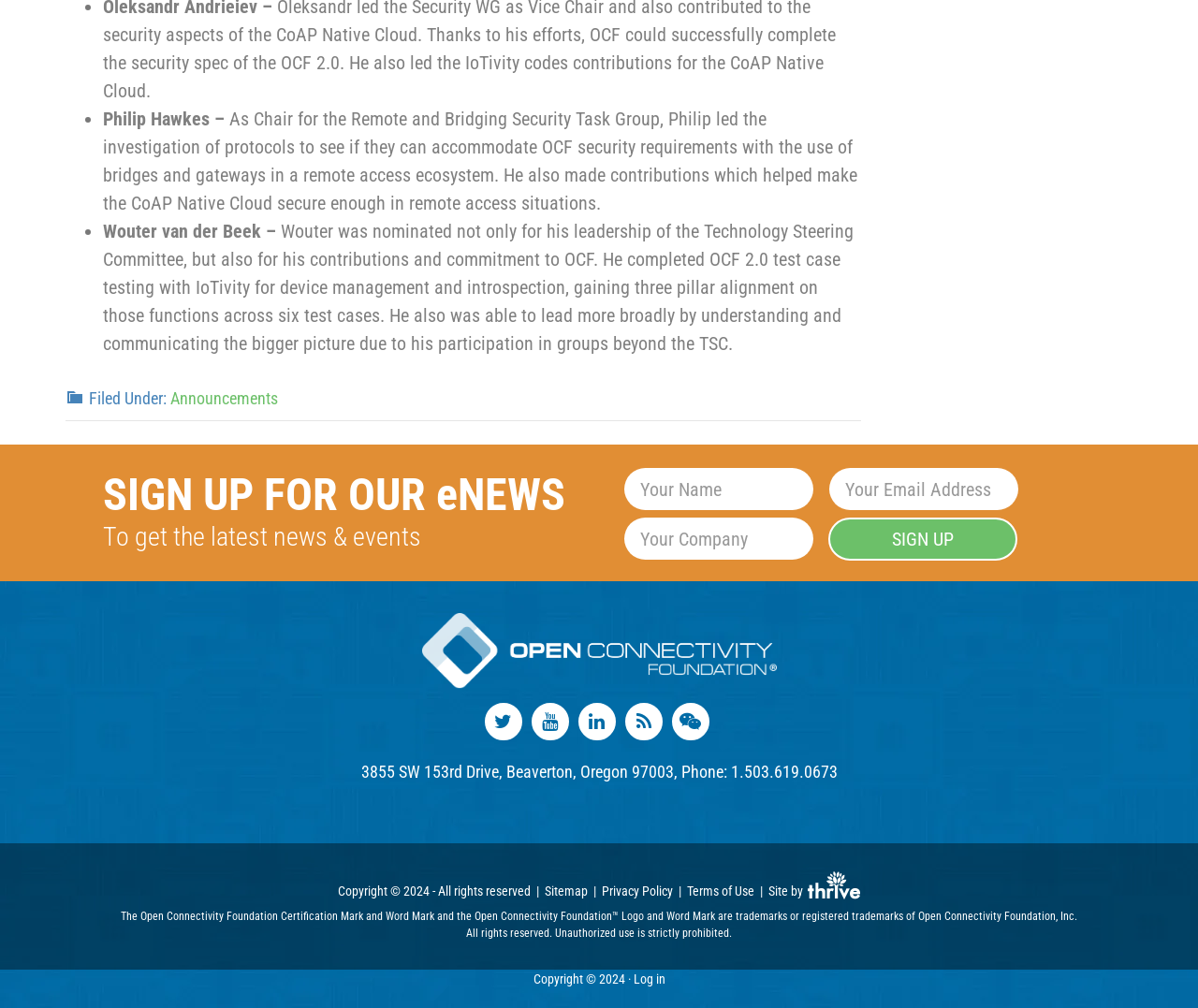Identify the bounding box coordinates of the section to be clicked to complete the task described by the following instruction: "Enter email address in the first text box". The coordinates should be four float numbers between 0 and 1, formatted as [left, top, right, bottom].

[0.521, 0.464, 0.679, 0.506]